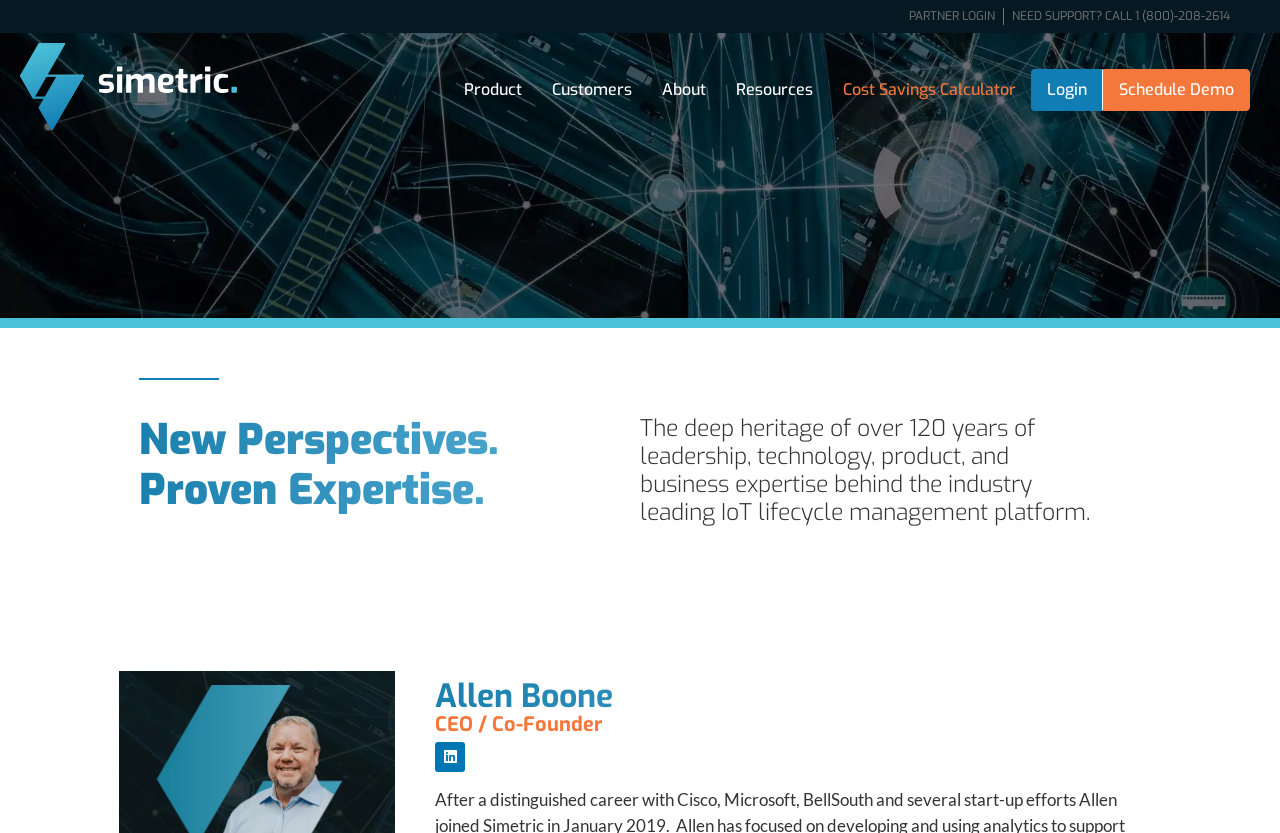Kindly determine the bounding box coordinates of the area that needs to be clicked to fulfill this instruction: "Connect with Allen Boone on LinkedIn".

[0.34, 0.891, 0.364, 0.927]